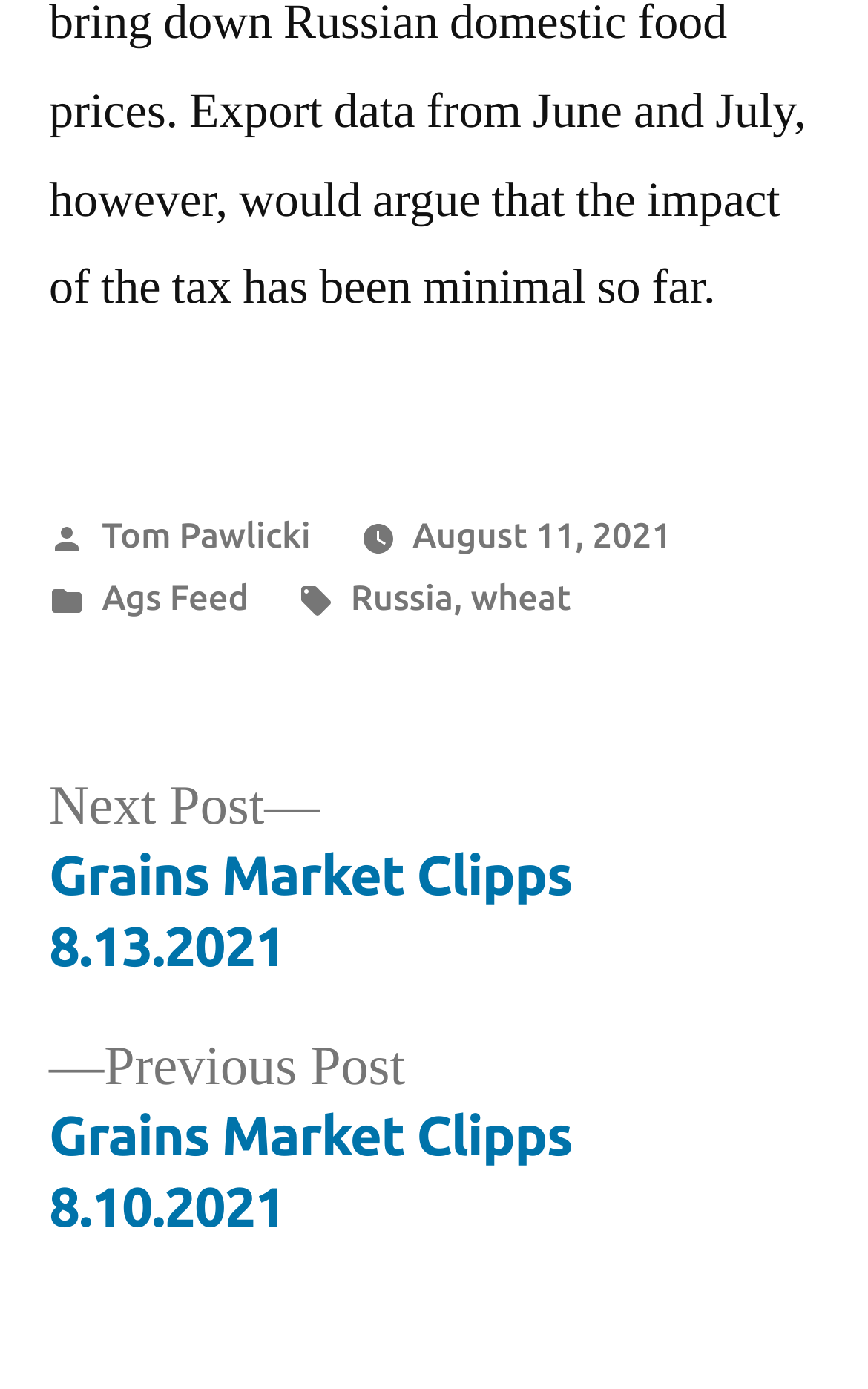What is the date of the article?
From the screenshot, supply a one-word or short-phrase answer.

August 11, 2021